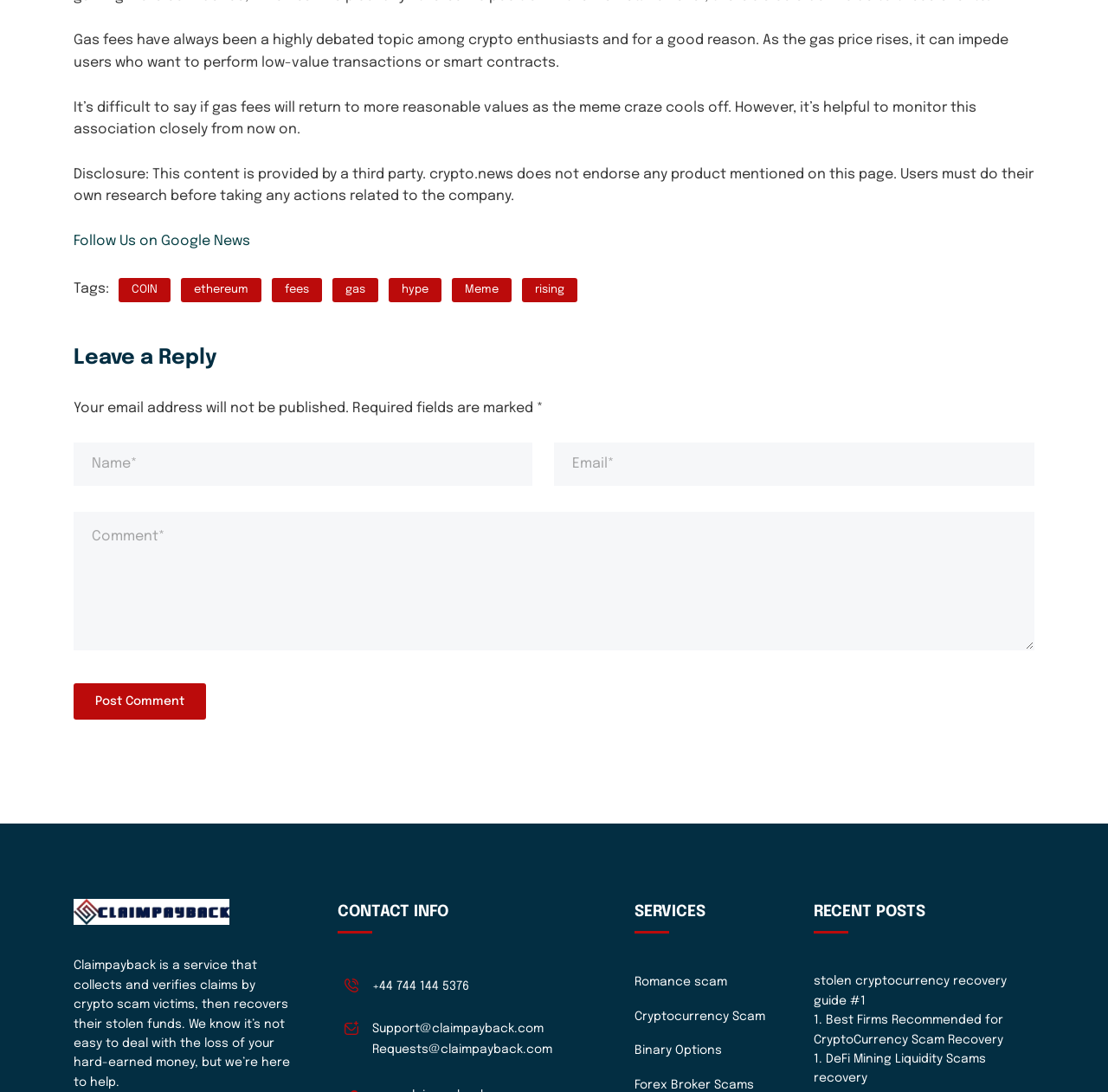Please answer the following query using a single word or phrase: 
What type of scams does Claimpayback recover?

Romance scam, Cryptocurrency Scam, Binary Options